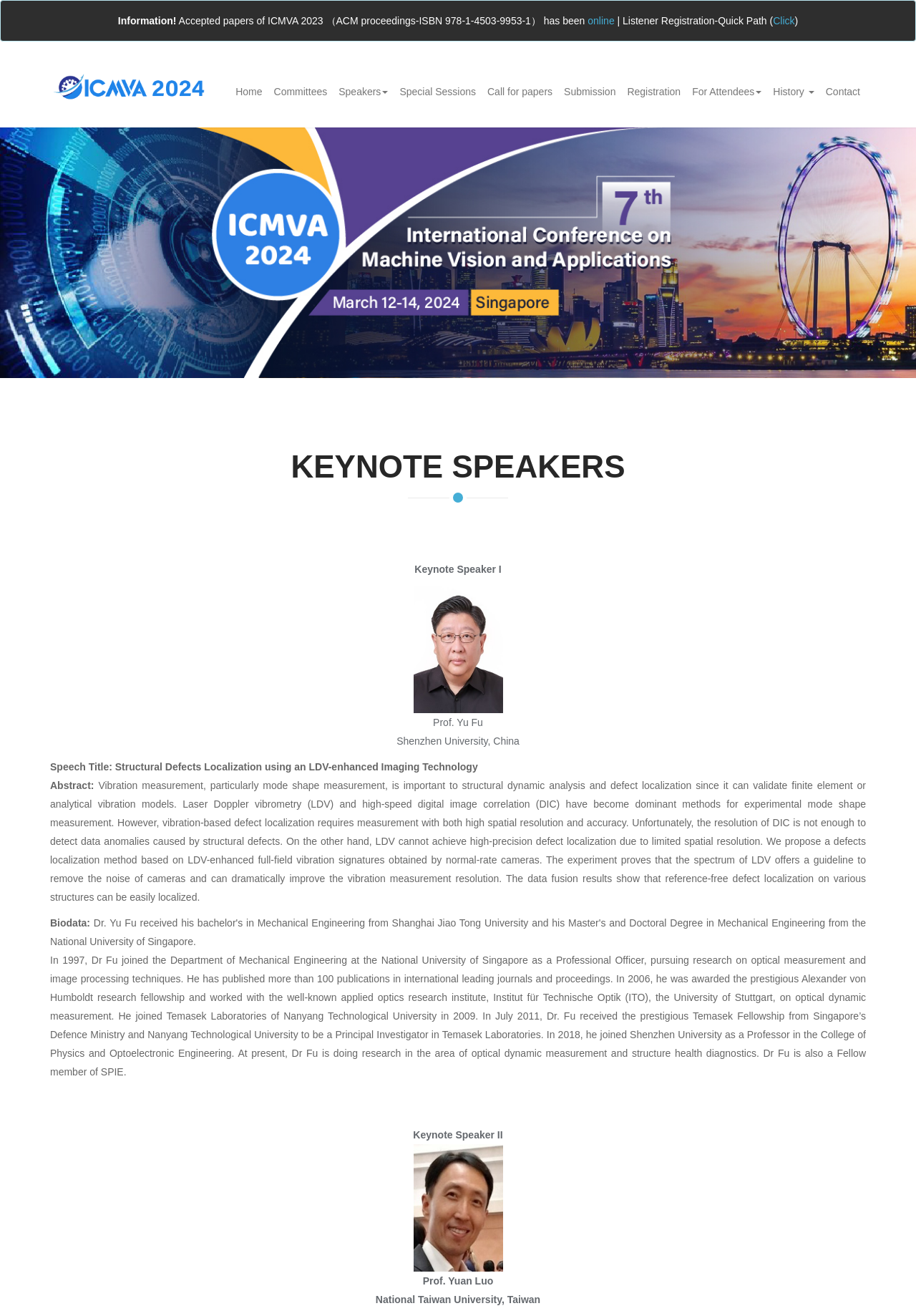Determine the bounding box coordinates of the clickable element to achieve the following action: 'Click the logo'. Provide the coordinates as four float values between 0 and 1, formatted as [left, top, right, bottom].

[0.043, 0.042, 0.239, 0.089]